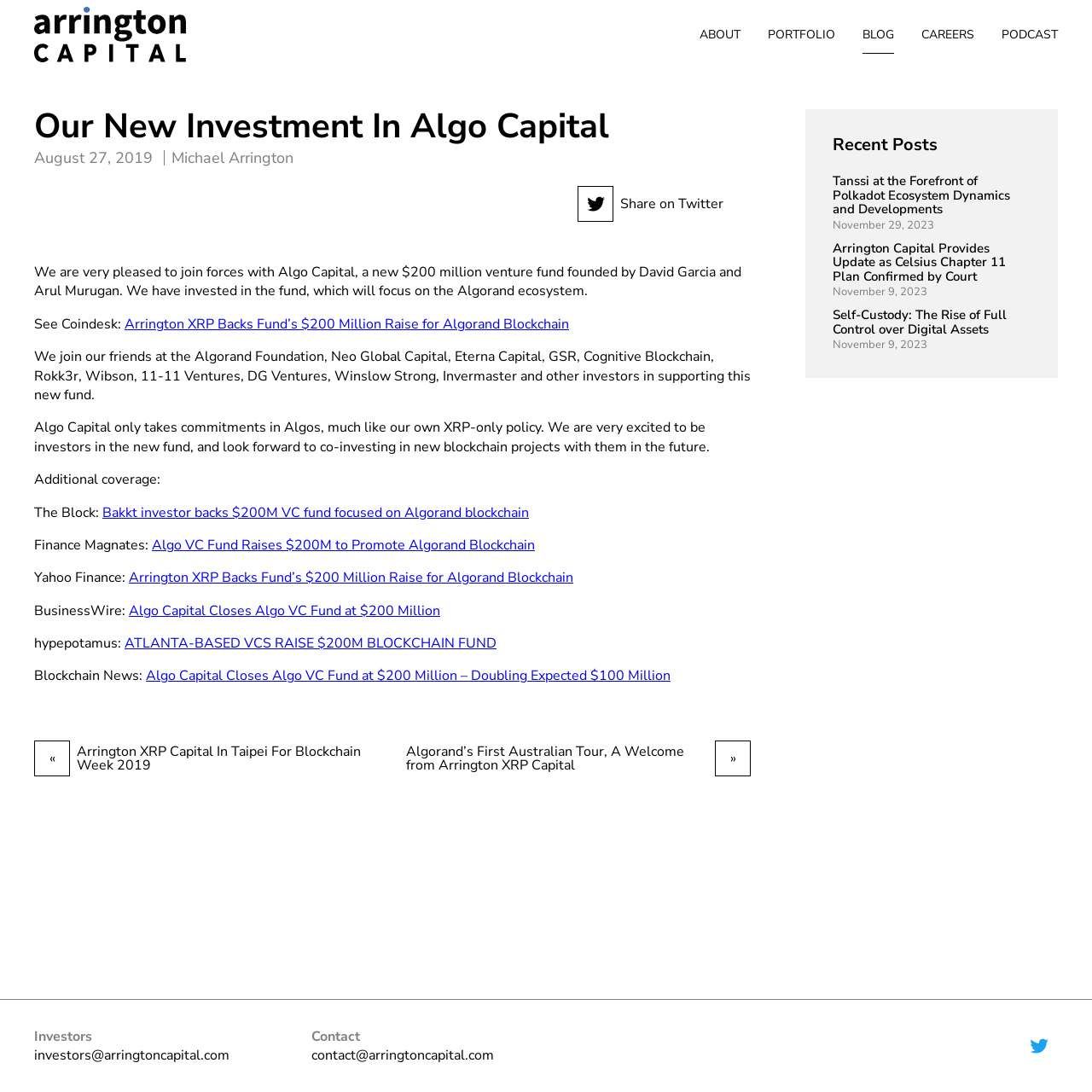From the webpage screenshot, predict the bounding box coordinates (top-left x, top-left y, bottom-right x, bottom-right y) for the UI element described here: alt="Arrington Capital"

[0.031, 0.006, 0.171, 0.057]